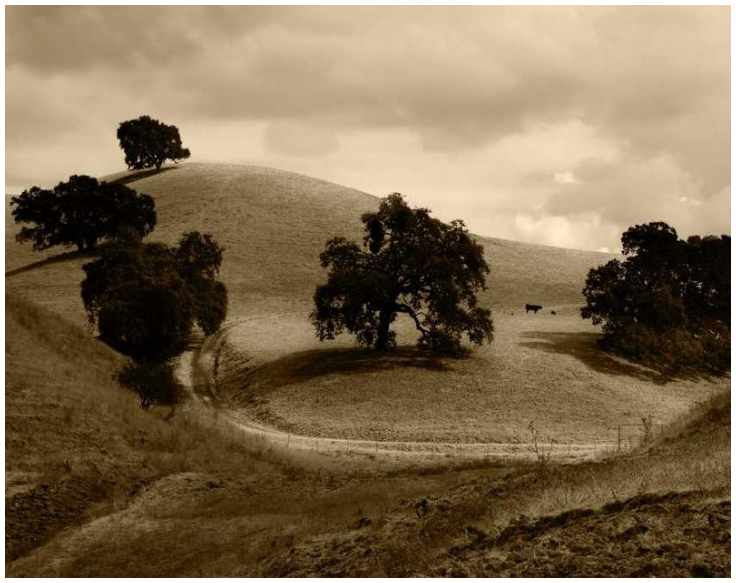Create a detailed narrative of what is happening in the image.

The image depicts a serene landscape characterized by gently rolling hills under a dramatic sky. The scene is rendered in sepia tones, evoking a sense of nostalgia and tranquility. Prominent in the foreground are several oak trees, their dark silhouettes contrasting against the lighter grass-covered hills. A winding dirt path curves through the landscape, leading the eye toward the horizon. In the distance, a few cattle can be seen, adding a pastoral touch to the setting. The atmospheric clouds overhead enhance the depth of the image, suggesting a dynamic environment that shifts with the light of the day. This depiction captures the essence of a peaceful countryside, inviting viewers to appreciate the beauty of nature.